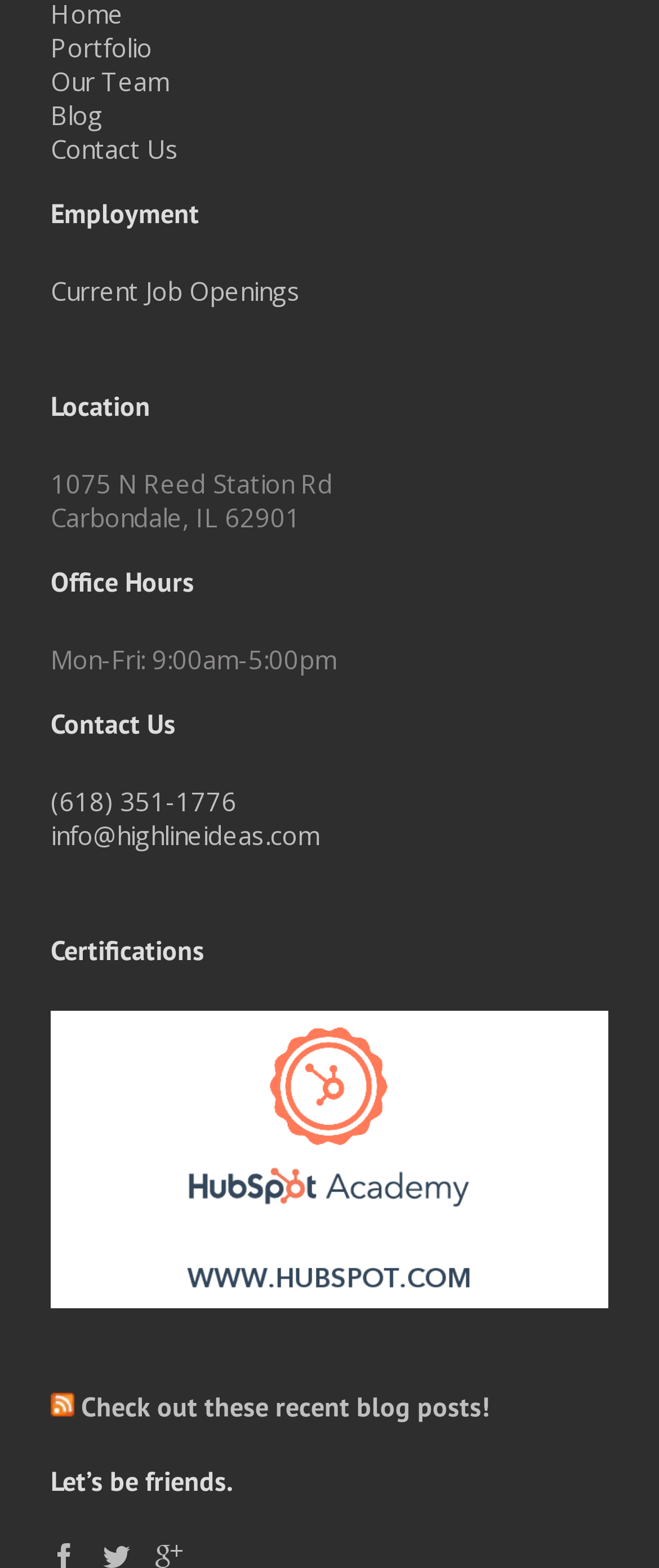Please specify the bounding box coordinates of the clickable section necessary to execute the following command: "View portfolio".

[0.077, 0.019, 0.231, 0.041]